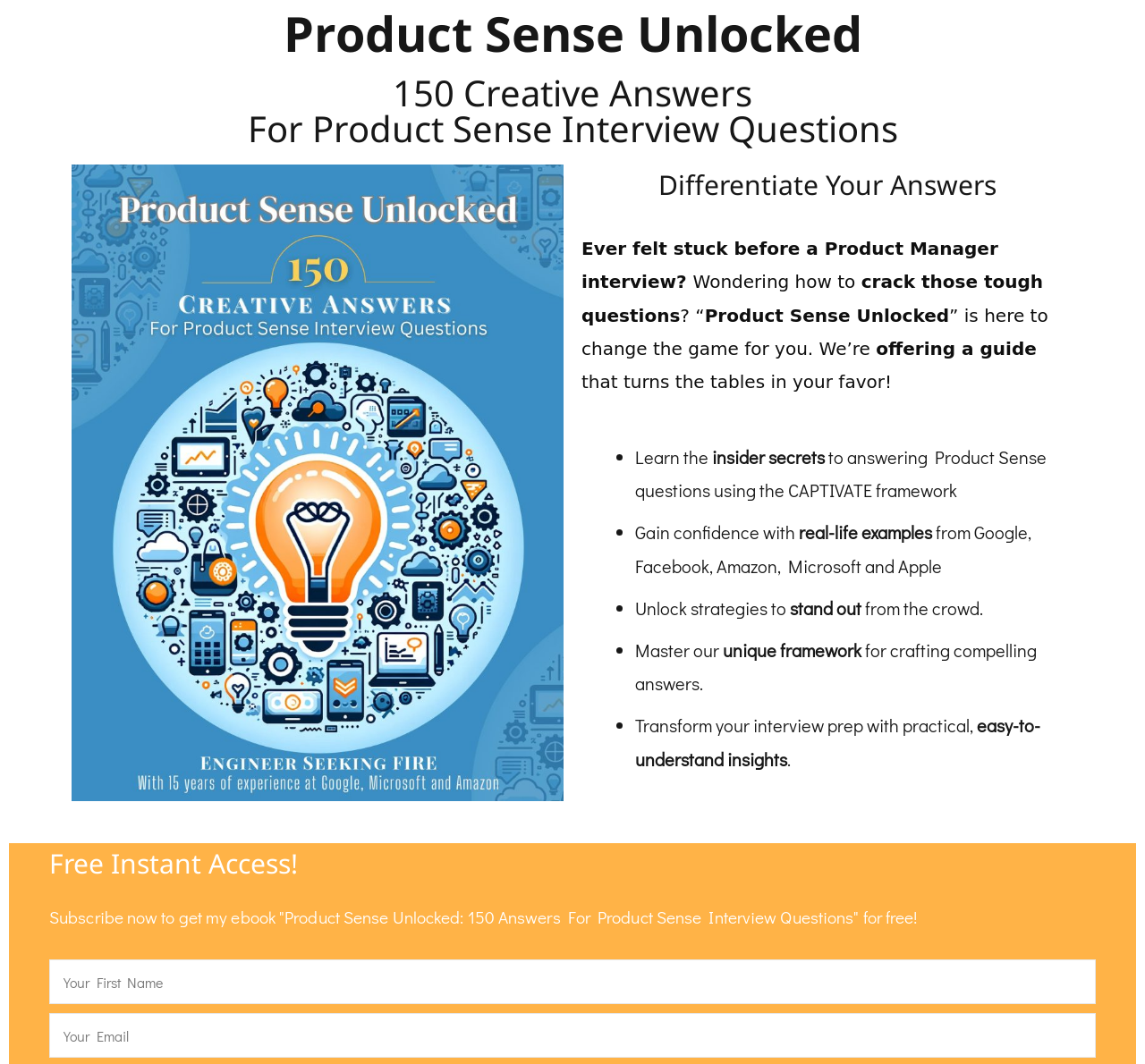Use a single word or phrase to answer the following:
What is required to get the free ebook?

First name and email